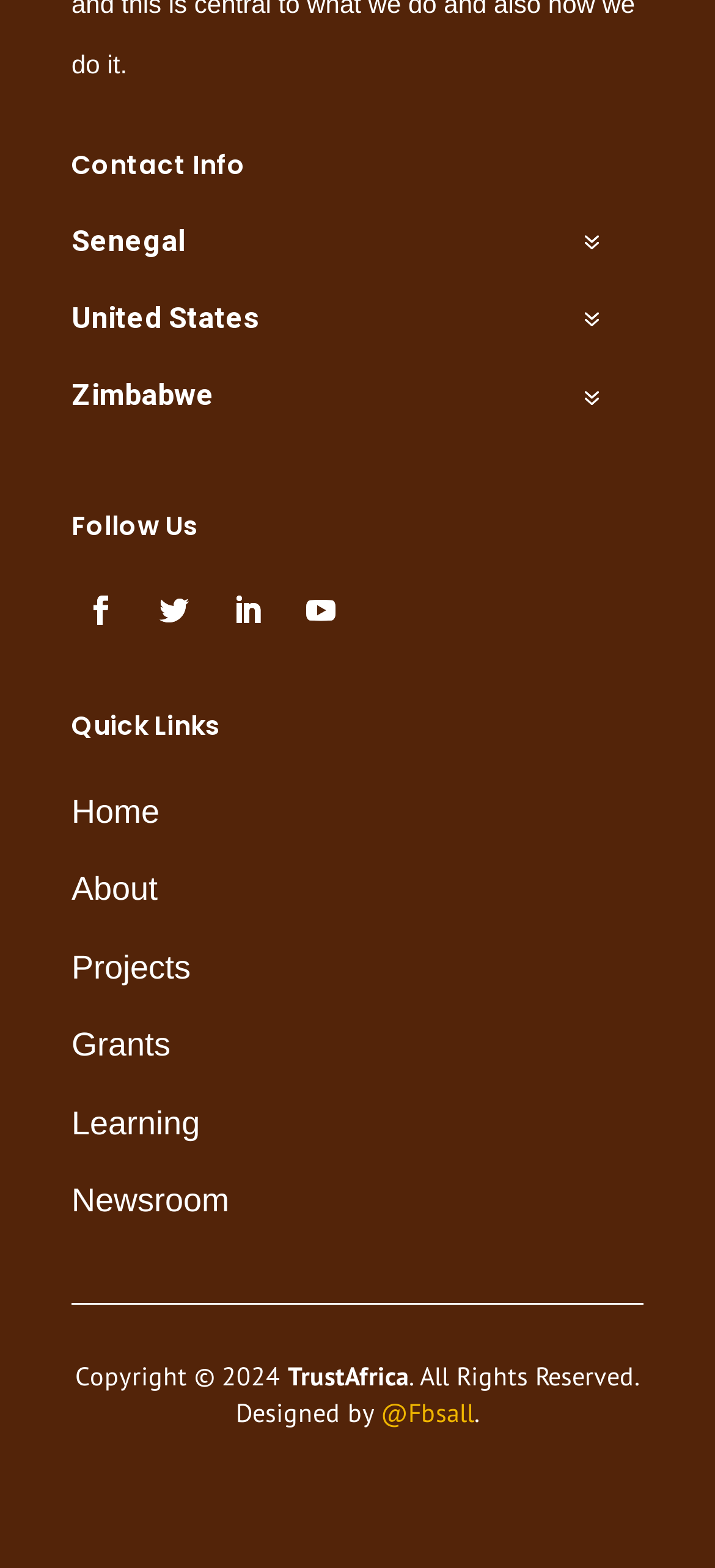Given the element description Follow, identify the bounding box coordinates for the UI element on the webpage screenshot. The format should be (top-left x, top-left y, bottom-right x, bottom-right y), with values between 0 and 1.

[0.408, 0.371, 0.49, 0.408]